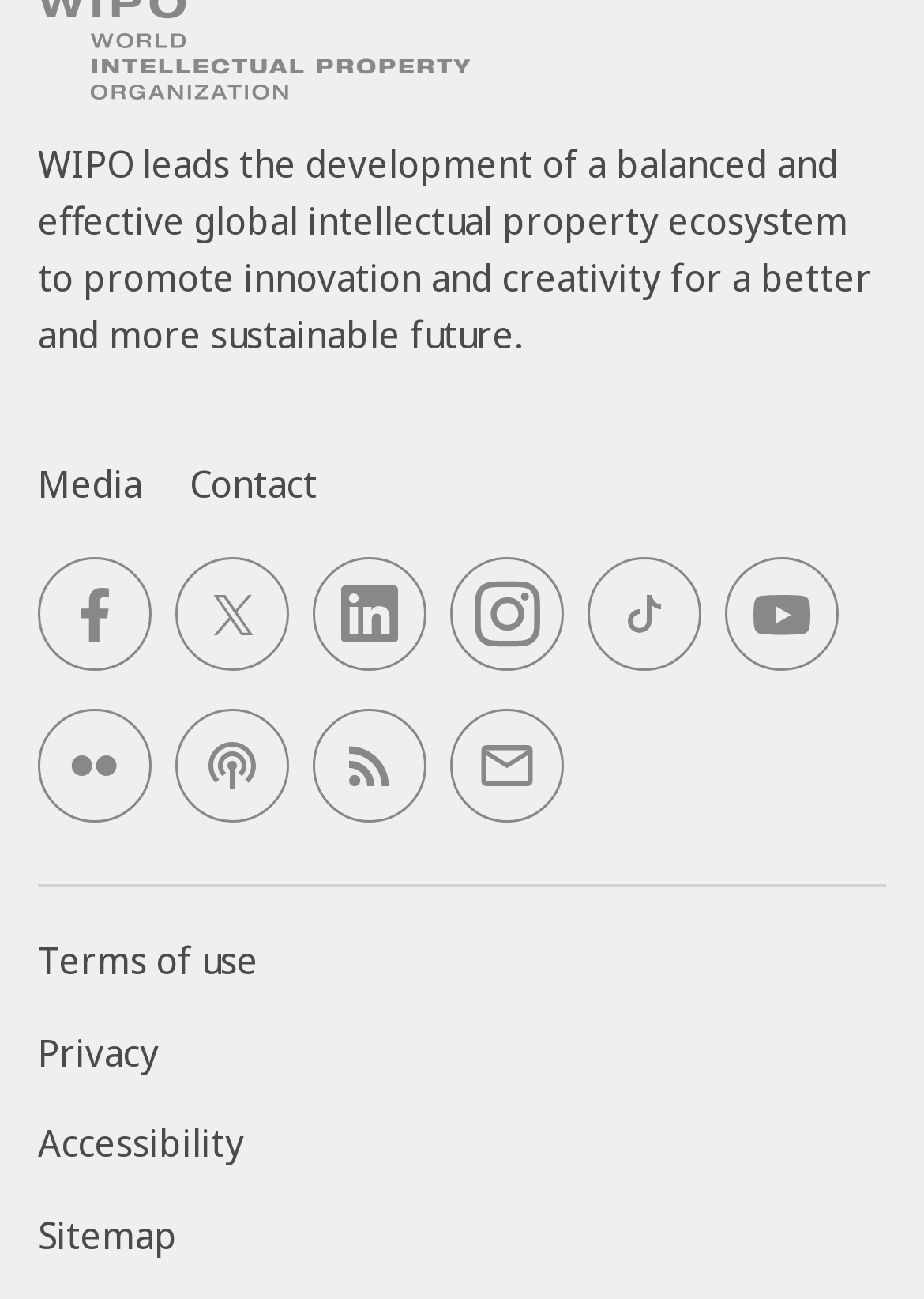From the webpage screenshot, identify the region described by Terms of use. Provide the bounding box coordinates as (top-left x, top-left y, bottom-right x, bottom-right y), with each value being a floating point number between 0 and 1.

[0.041, 0.72, 0.279, 0.76]